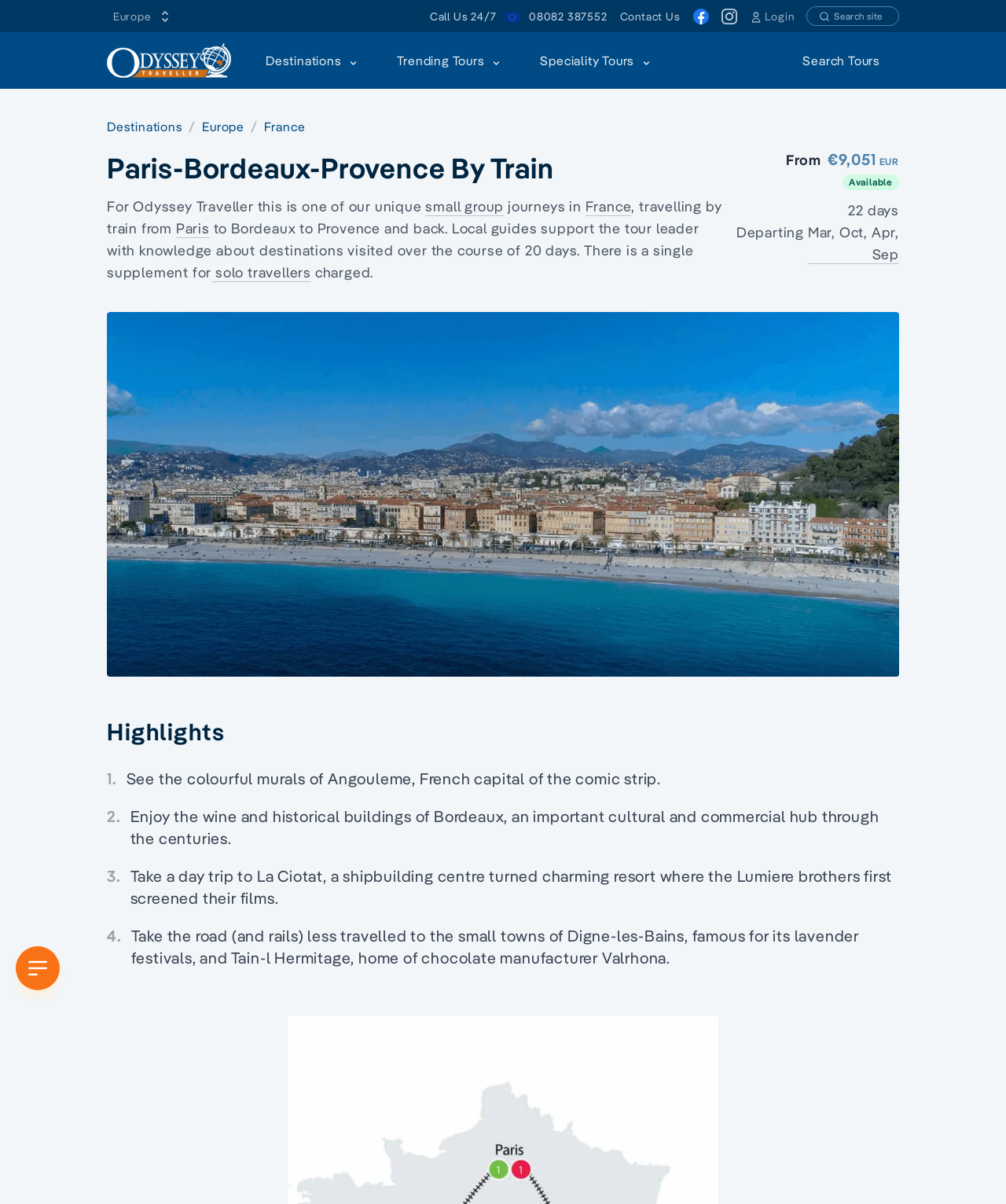Give a detailed account of the webpage.

This webpage is about a 22-day small group tour to West and South France, specifically exploring Paris, Bordeaux, and Provence by train. The tour is designed for seniors and is offered by Odyssey Traveller.

At the top of the page, there is a navigation menu with links to the Odyssey Traveller home page, destinations, trending tours, and speciality tours. Below this, there is a search bar and a call-to-action button to enquire about the tour.

The main content of the page is divided into sections. The first section introduces the tour, highlighting that it is a unique small group journey in France, travelling by train from Paris to Bordeaux to Provence and back. The tour is supported by local guides and has a single supplement for solo travellers.

The next section displays the tour details, including the price (€9,051), duration (22 days), and departure dates (March, October, April, and September).

Below this, there is a large image showcasing the tour, followed by a section highlighting the tour's highlights. These include visiting the colourful murals of Angouleme, enjoying the wine and historical buildings of Bordeaux, taking a day trip to La Ciotat, and exploring the small towns of Digne-les-Bains and Tain-l'Hermitage.

Throughout the page, there are various buttons, links, and images, including social media links, a login button, and a search site button. The overall layout is organized, with clear headings and concise text, making it easy to navigate and find information about the tour.